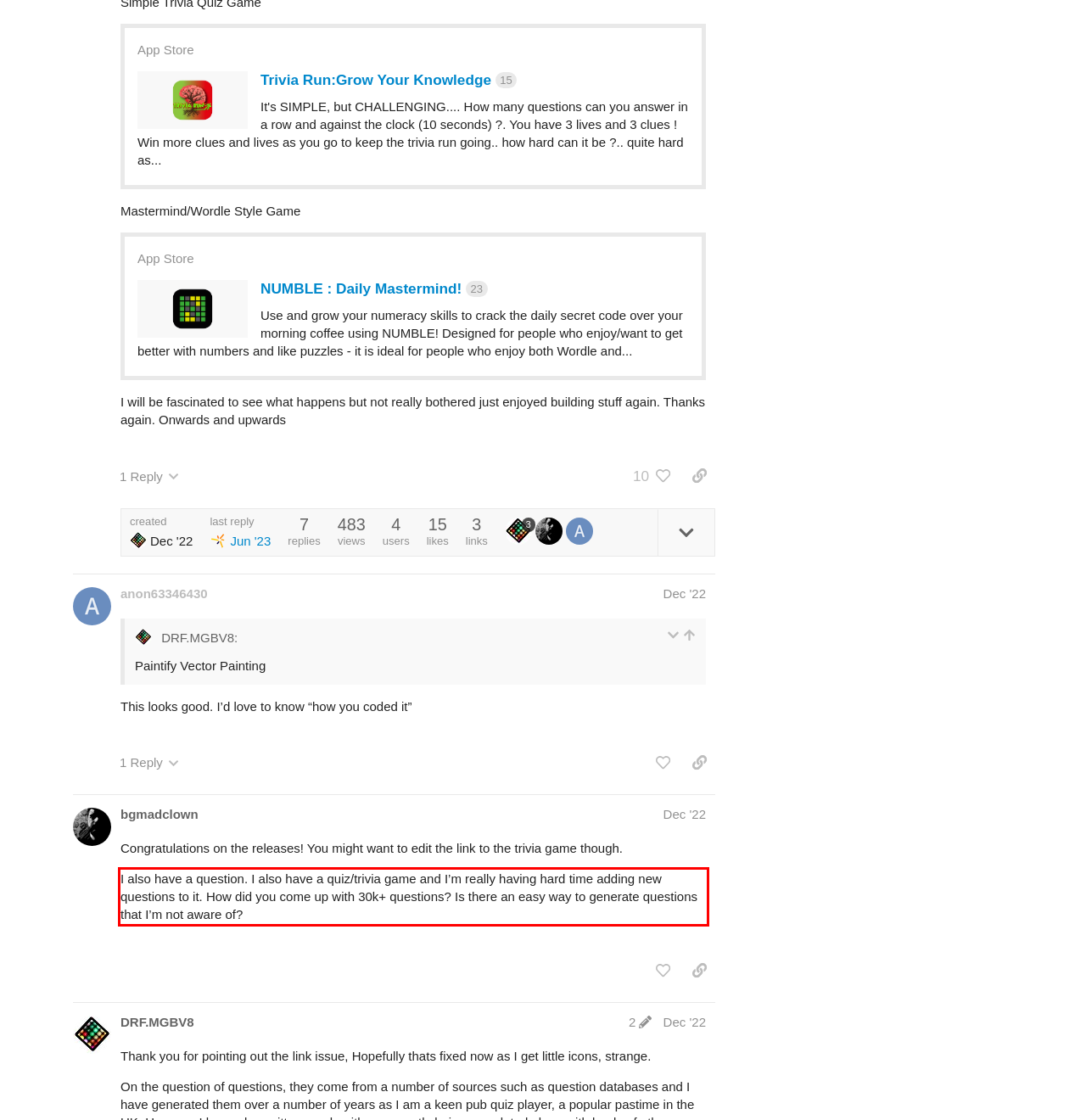Using the provided screenshot, read and generate the text content within the red-bordered area.

I also have a question. I also have a quiz/trivia game and I’m really having hard time adding new questions to it. How did you come up with 30k+ questions? Is there an easy way to generate questions that I’m not aware of?